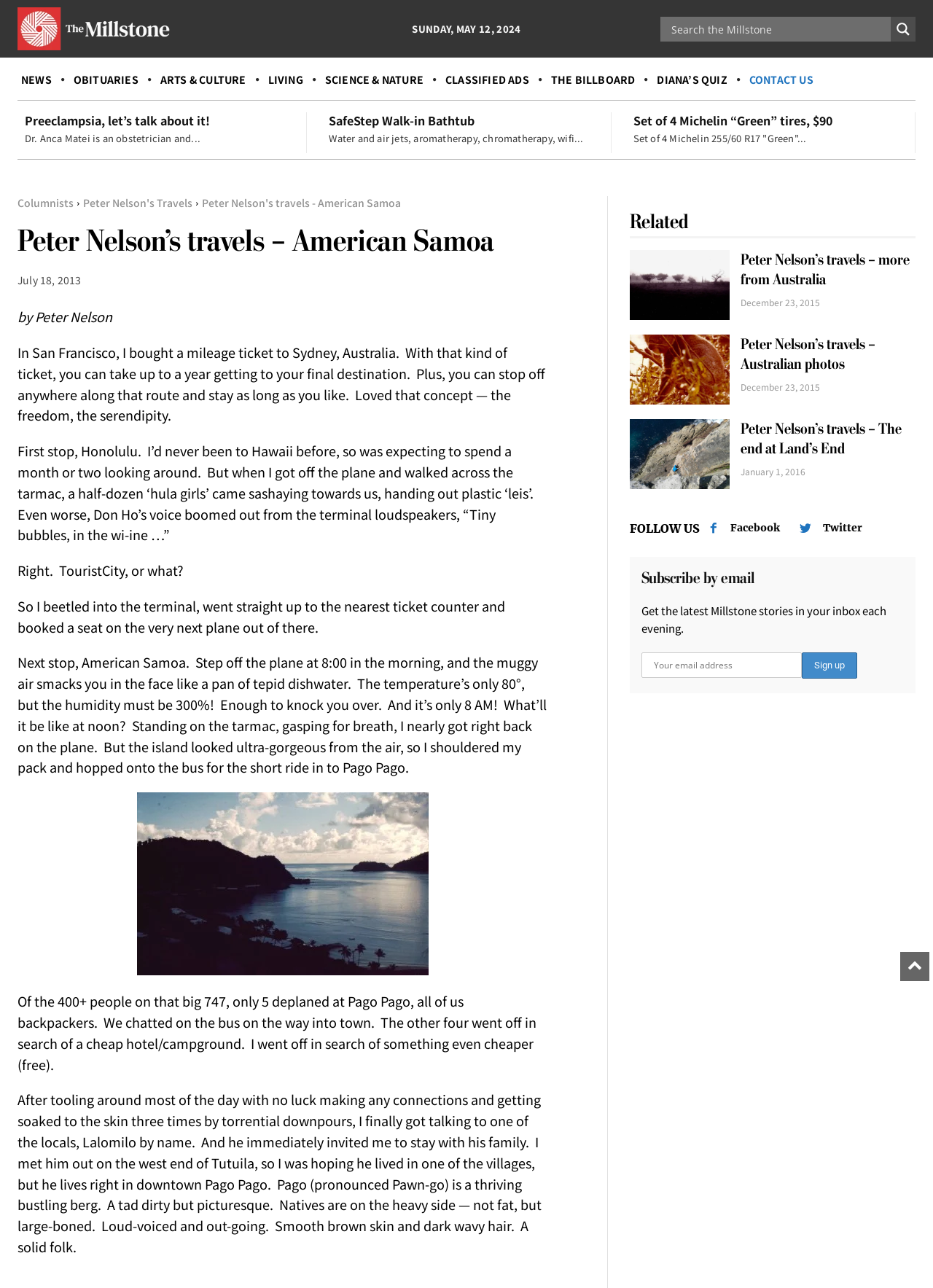Kindly determine the bounding box coordinates of the area that needs to be clicked to fulfill this instruction: "Search for something".

[0.72, 0.013, 0.951, 0.032]